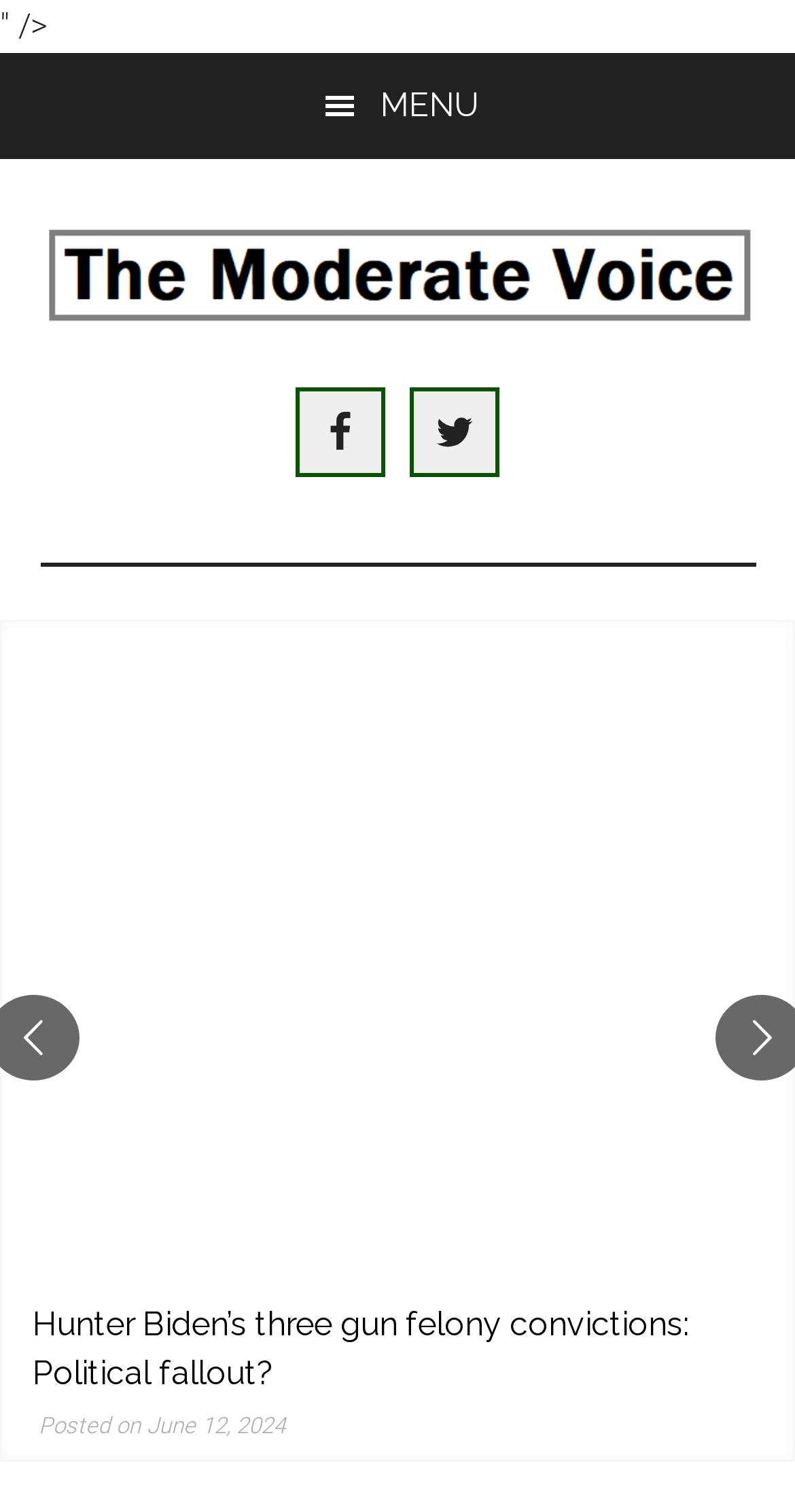From the webpage screenshot, predict the bounding box of the UI element that matches this description: "Menu".

[0.0, 0.035, 1.0, 0.105]